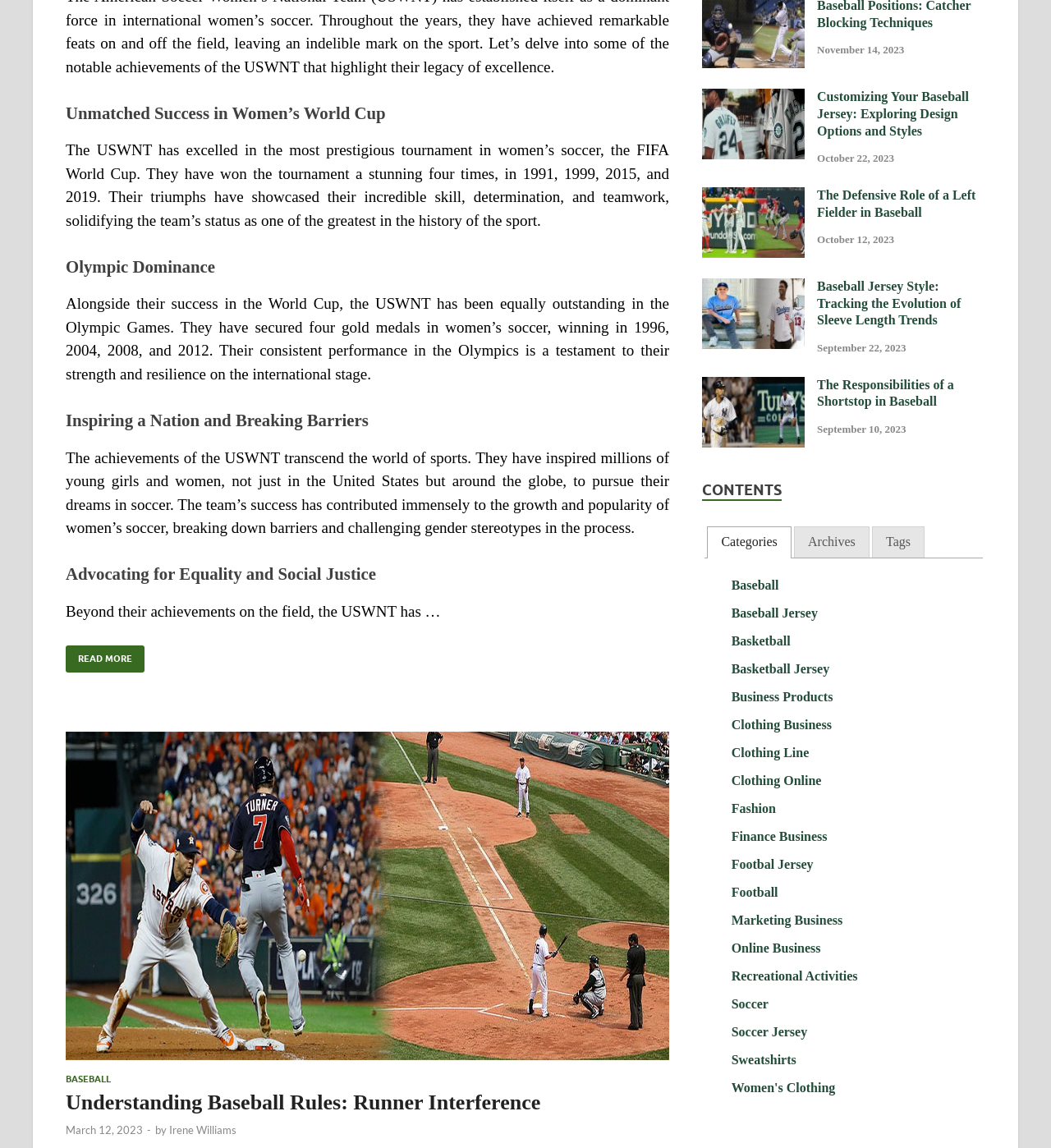Given the description of a UI element: "Understanding Baseball Rules: Runner Interference", identify the bounding box coordinates of the matching element in the webpage screenshot.

[0.062, 0.95, 0.514, 0.971]